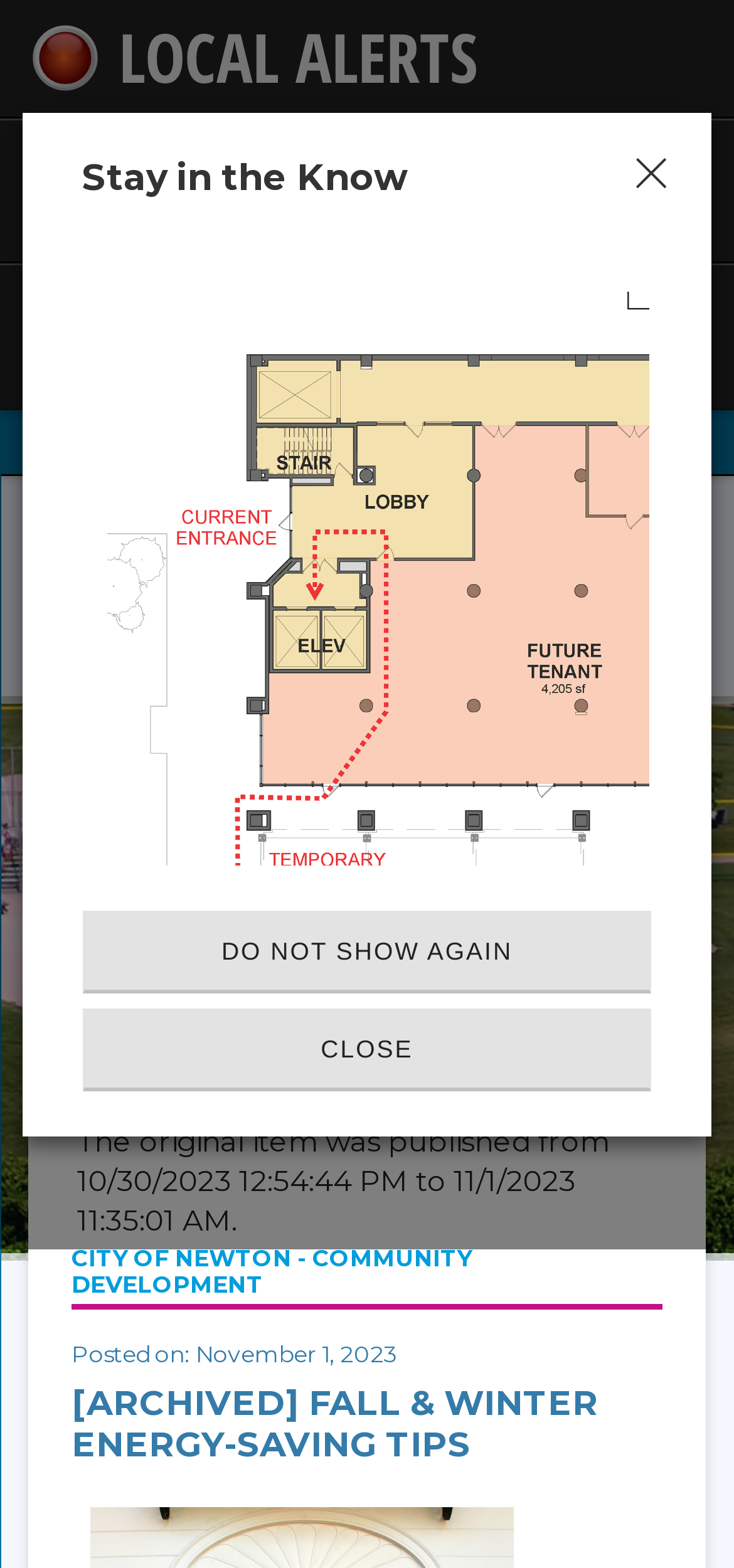Please provide a comprehensive answer to the question below using the information from the image: What is the date of the news flash?

I found the date of the news flash by looking at the StaticText element 'Posted on: November 1, 2023' which indicates the date of the news flash.